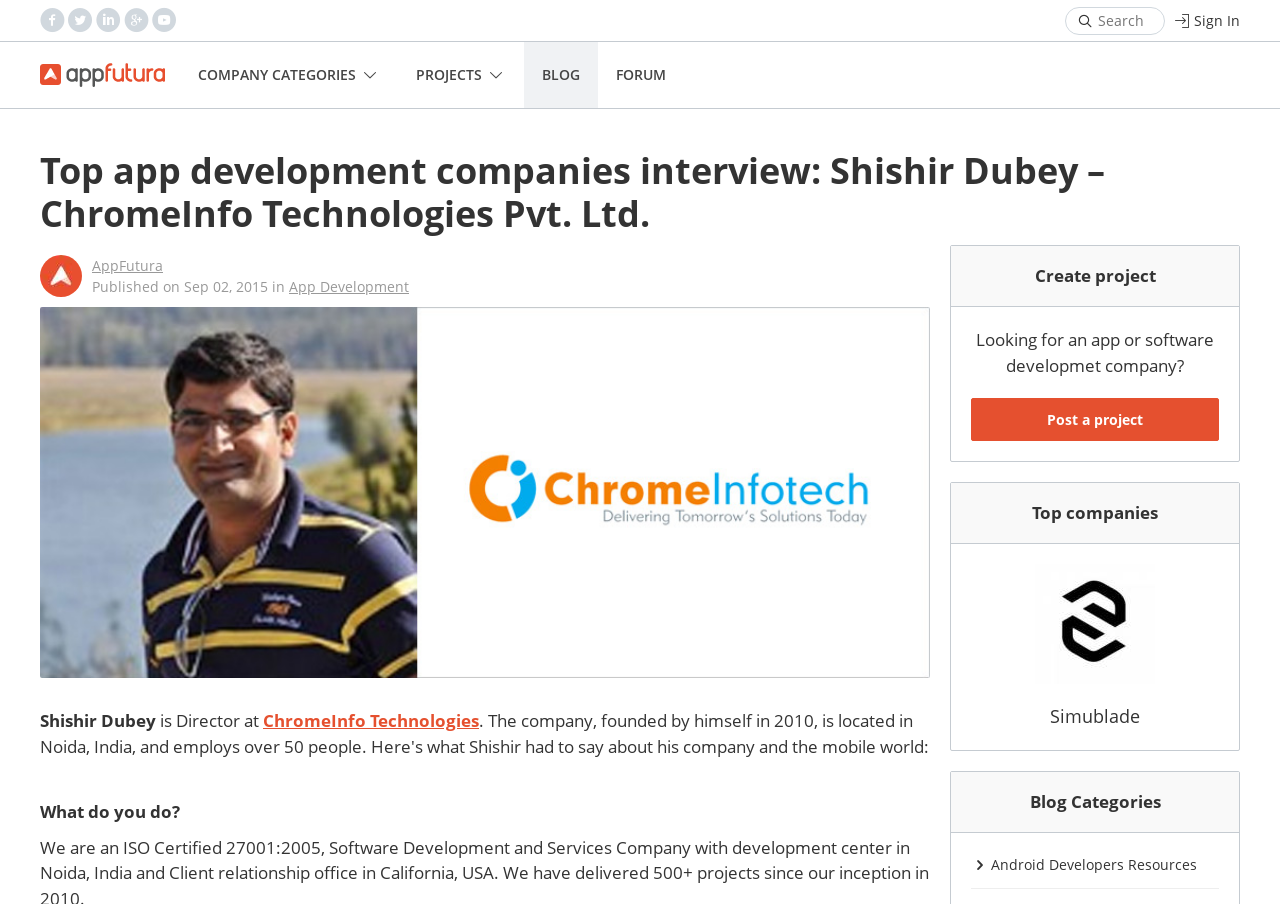Using the provided element description "Android Developers Resources", determine the bounding box coordinates of the UI element.

[0.774, 0.946, 0.935, 0.967]